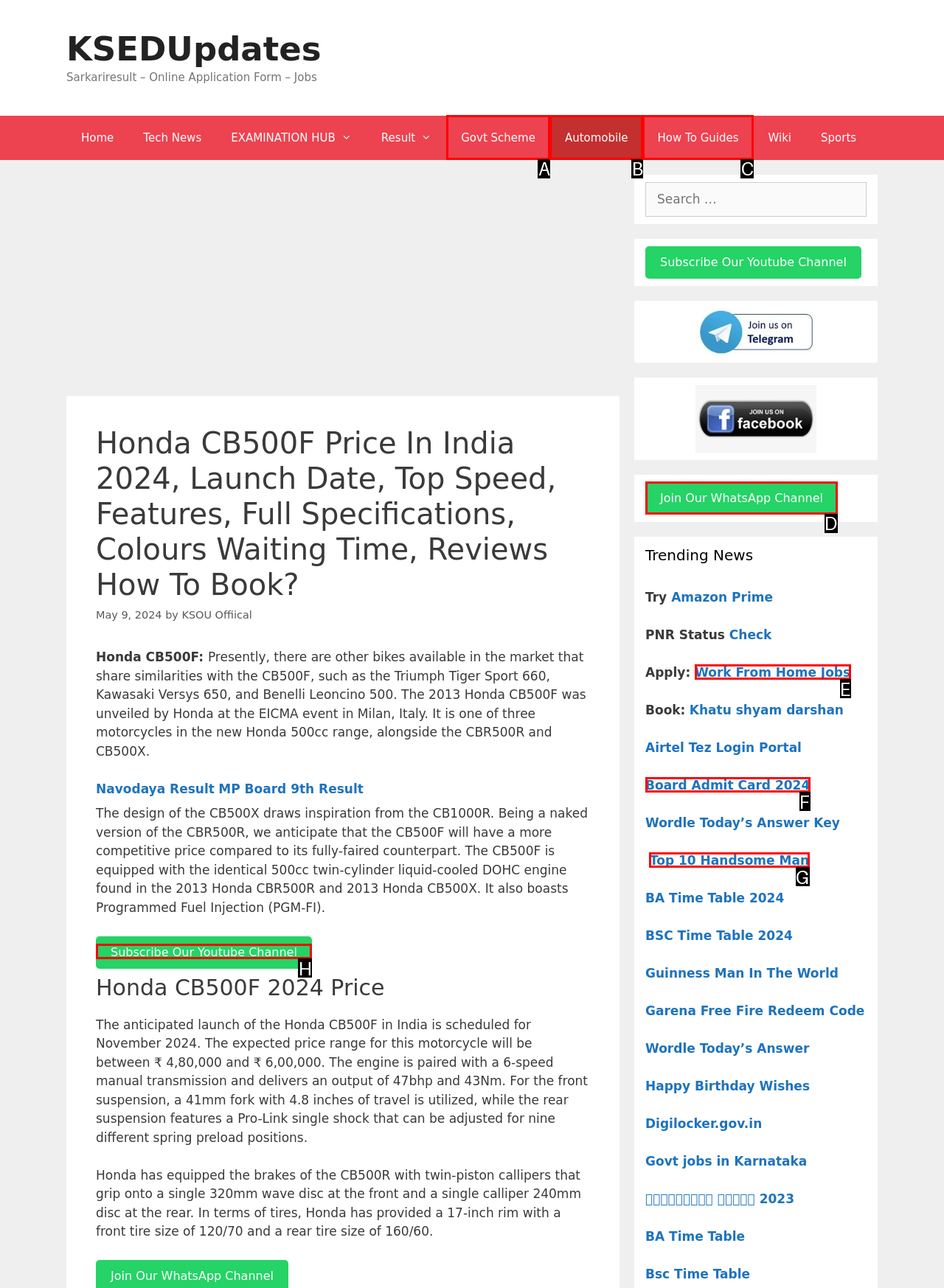To complete the task: Join the WhatsApp channel, which option should I click? Answer with the appropriate letter from the provided choices.

D